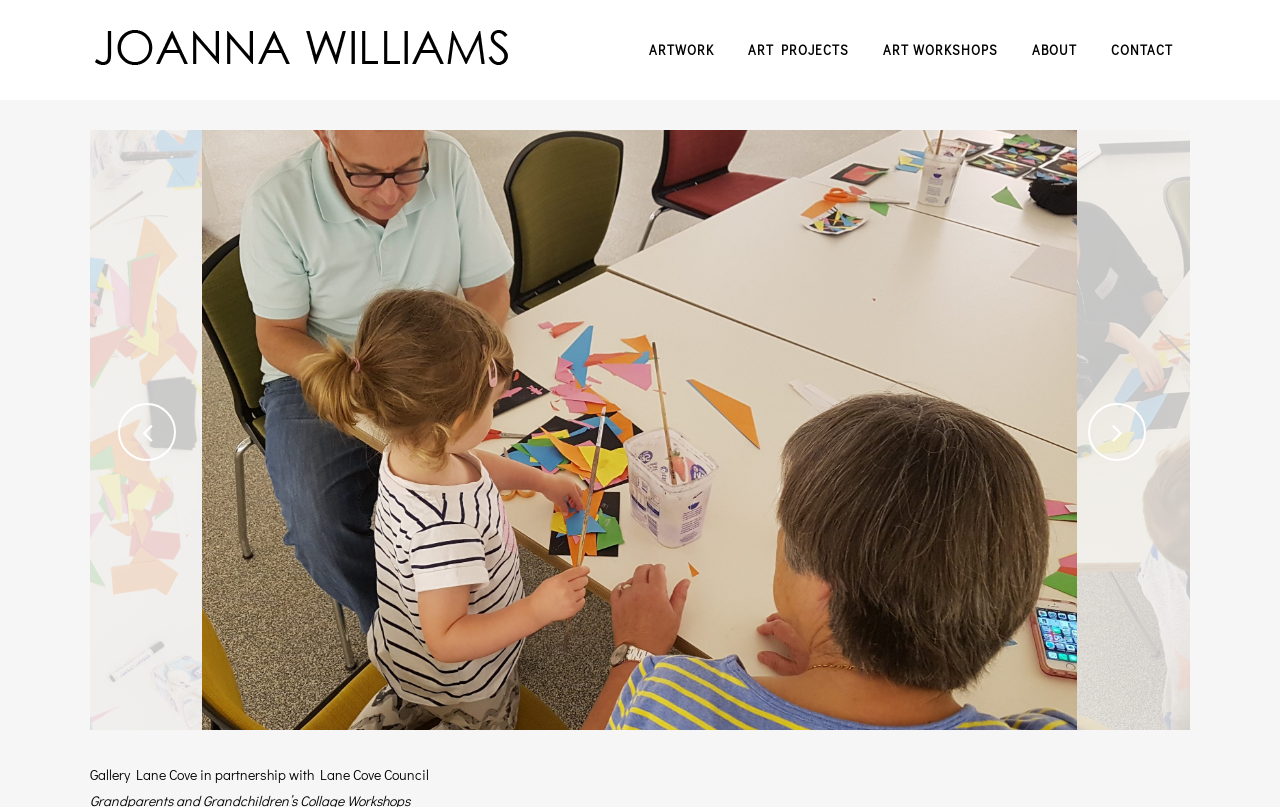How many navigation links are there?
Please give a detailed and elaborate answer to the question based on the image.

I counted the number of links in the top navigation bar, which are 'ARTWORK', 'ART PROJECTS', 'ART WORKSHOPS', 'ABOUT', and 'CONTACT'.